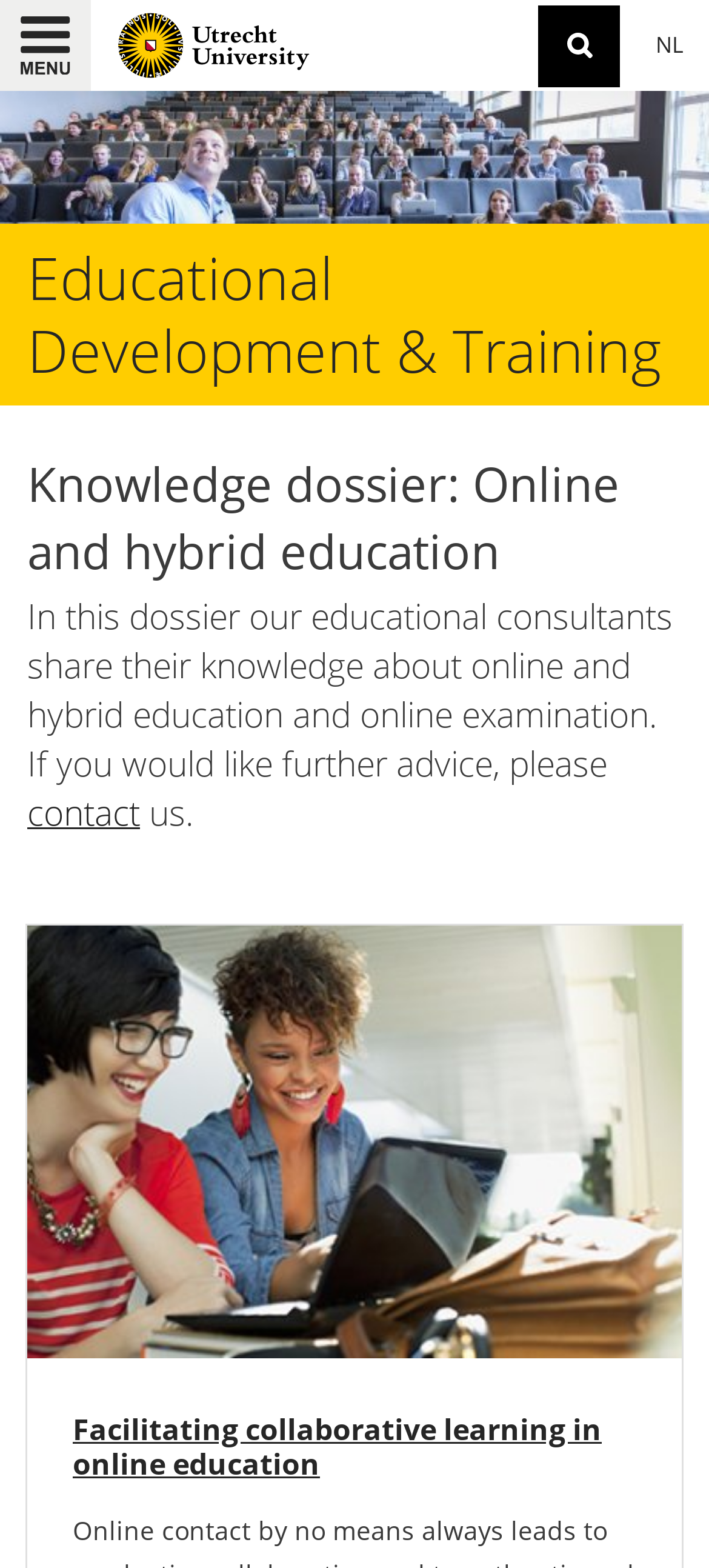Bounding box coordinates are specified in the format (top-left x, top-left y, bottom-right x, bottom-right y). All values are floating point numbers bounded between 0 and 1. Please provide the bounding box coordinate of the region this sentence describes: Menu

[0.0, 0.0, 0.128, 0.058]